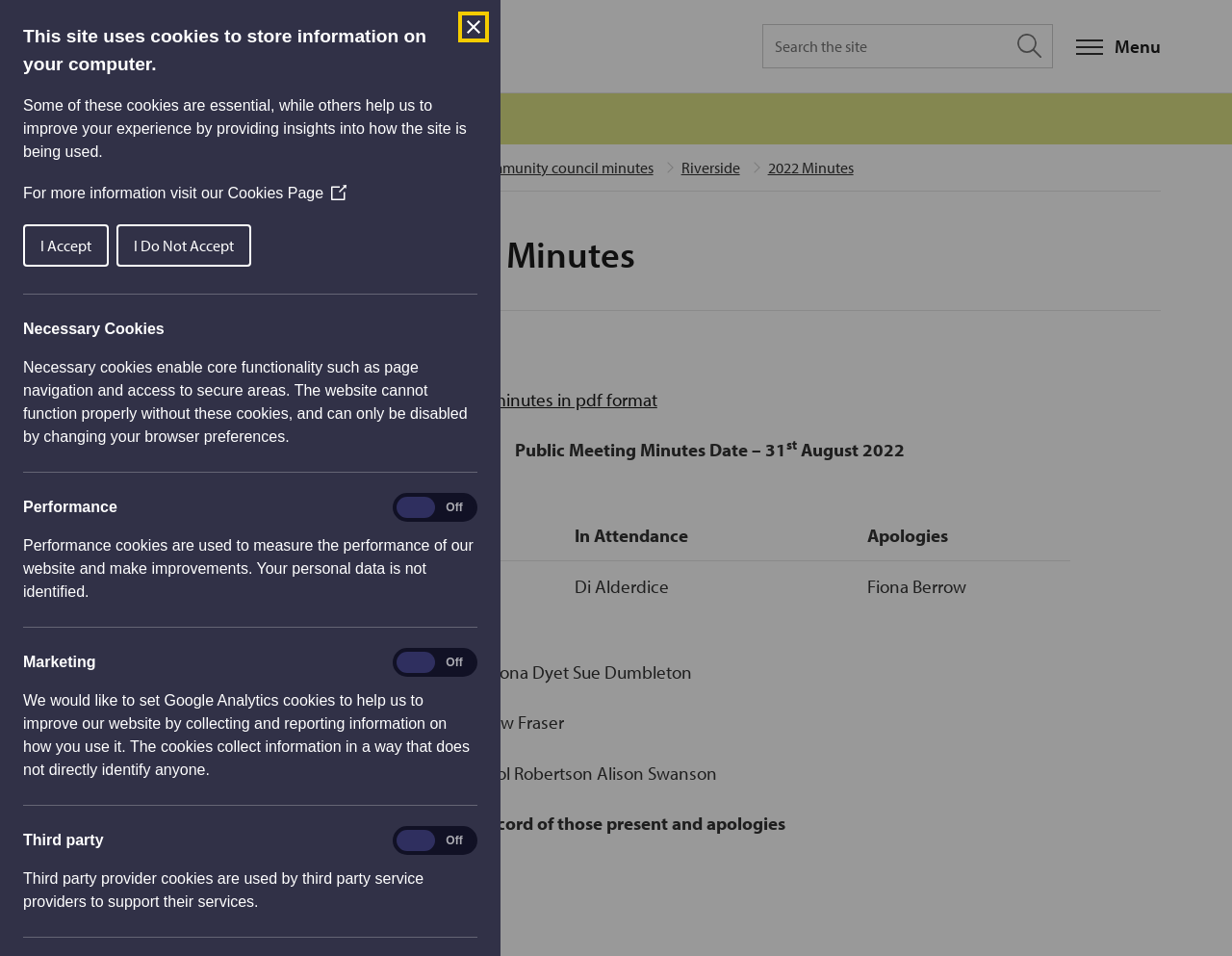Provide a comprehensive description of the webpage.

The webpage is titled "Aug 2022 Minutes" and appears to be a meeting minutes page from Stirling Council. At the top left, there is a link to the "Home" page, accompanied by the Stirling Council logo. Next to it, there is a search bar with a search button and a "Menu" button. 

Below the top navigation, there is a section titled "Service Updates" with a link to "Service updates". 

The main content of the page is organized in a breadcrumb navigation structure, with links to "Home", "Community life and leisure", "Your community", "Community council minutes", "Riverside", and "2022 Minutes". The current page is highlighted as "Aug 2022 Minutes". 

On the right side of the breadcrumb navigation, there is a section with the last updated date, "05 Mar 2024", and a link to download or view the minutes in PDF format. 

The main content of the page is a table with three columns, listing "Members Present", "In Attendance", and "Apologies". The table has multiple rows, each listing different individuals. 

Below the table, there are several paragraphs of text, including "Welcome and record of those present and apologies" and other meeting minutes details. 

At the bottom of the page, there is a cookie control section, which explains the use of cookies on the website and provides options to accept or decline different types of cookies, including necessary, performance, and marketing cookies.